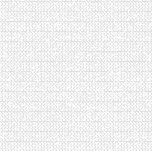Describe every aspect of the image in detail.

The image showcases a textured background featuring a subtle and intricate pattern. This design likely represents a sample related to the services offered by DG Carpet Cleaning, which includes various cleaning solutions such as upholstery and tile cleaning. The texture may evoke the appearance of freshly cleaned carpets, inviting potential clients to envision the revitalized spaces that professional cleaning can achieve. This aligns with the company's dedication to providing top-quality service for homes in Fort Myers and Fort Myers Beach.